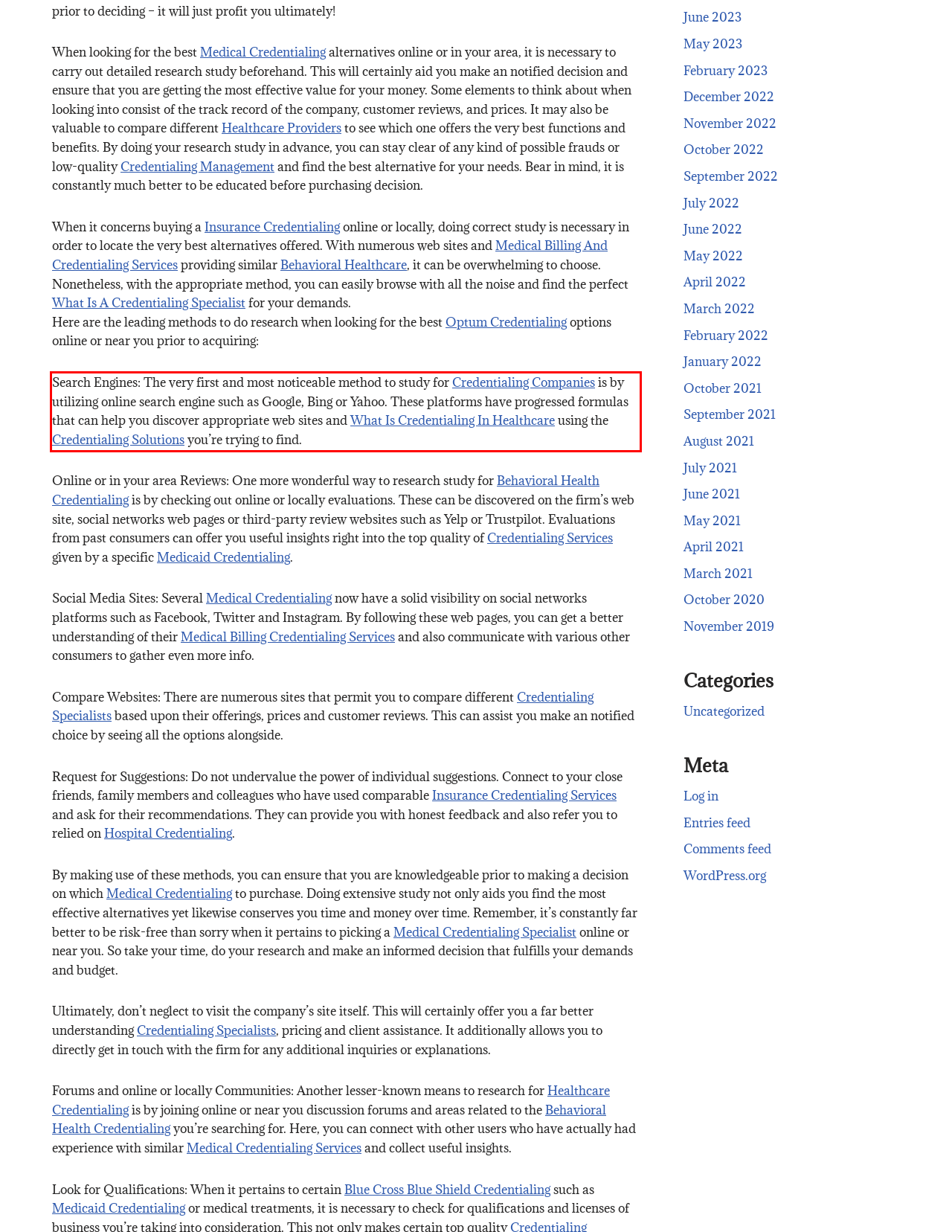Perform OCR on the text inside the red-bordered box in the provided screenshot and output the content.

Search Engines: The very first and most noticeable method to study for Credentialing Companies is by utilizing online search engine such as Google, Bing or Yahoo. These platforms have progressed formulas that can help you discover appropriate web sites and What Is Credentialing In Healthcare using the Credentialing Solutions you’re trying to find.